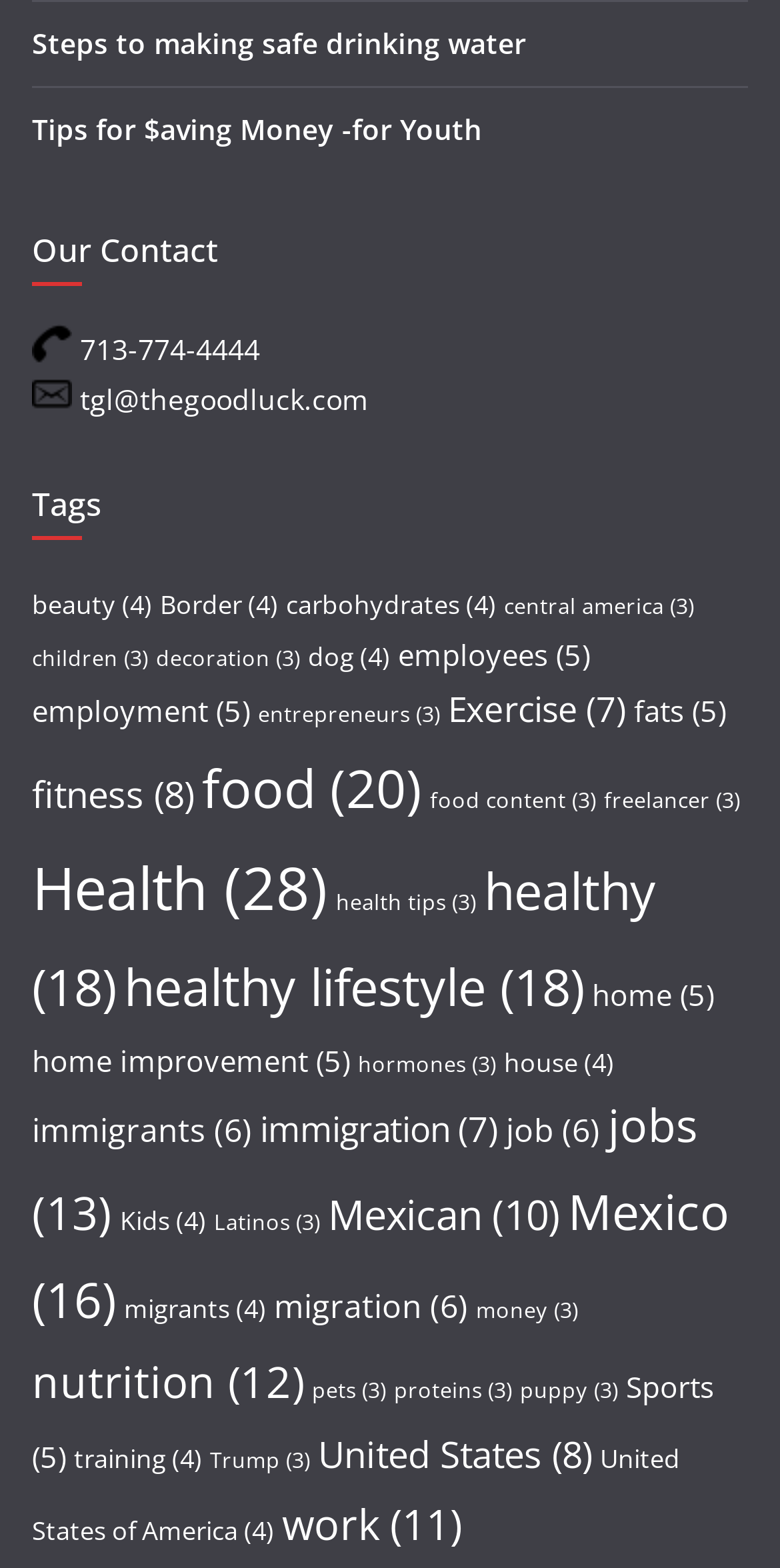From the given element description: "healthy (18)", find the bounding box for the UI element. Provide the coordinates as four float numbers between 0 and 1, in the order [left, top, right, bottom].

[0.041, 0.546, 0.841, 0.651]